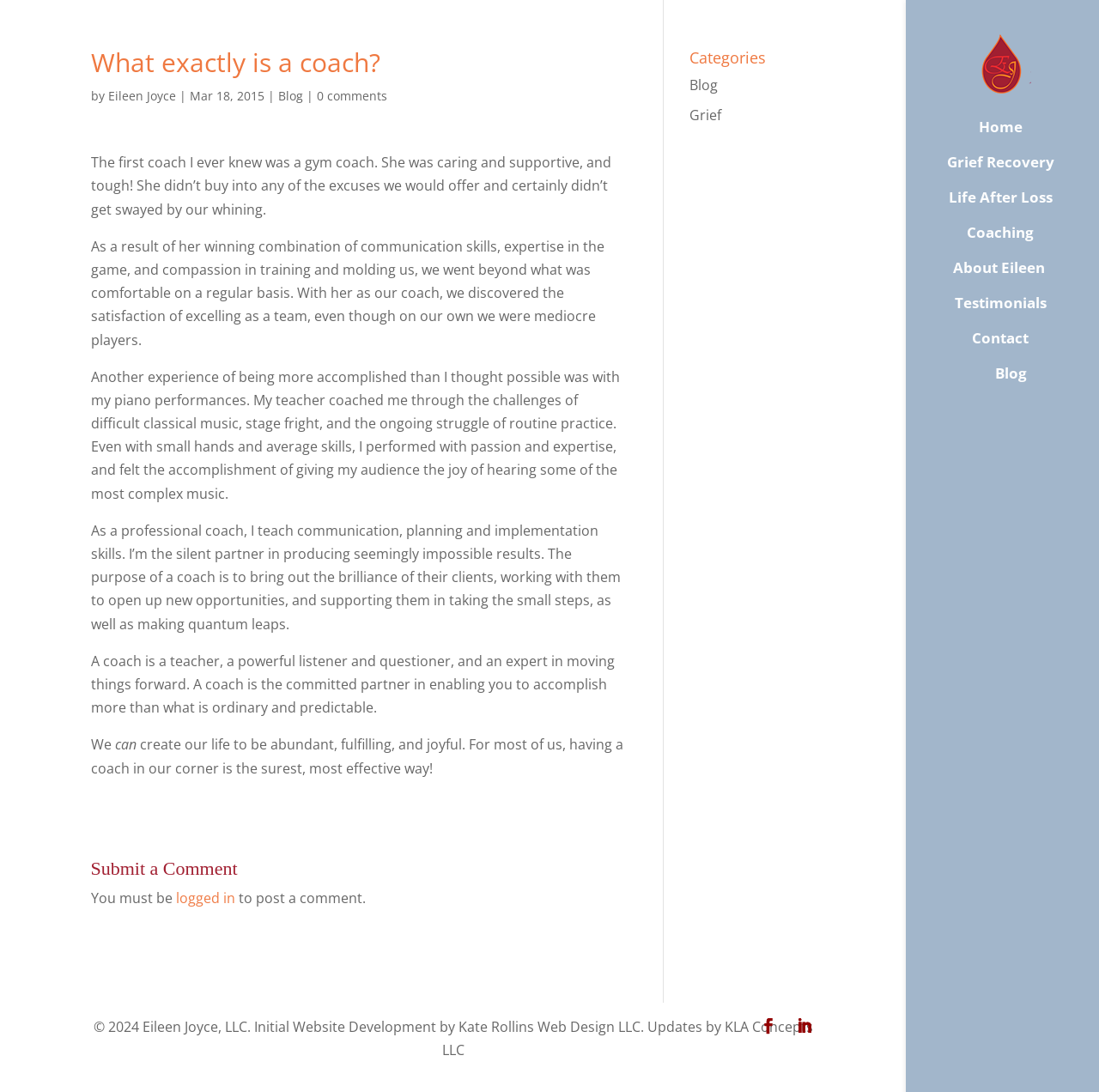Find and provide the bounding box coordinates for the UI element described here: "aria-label="Instagram Social Link"". The coordinates should be given as four float numbers between 0 and 1: [left, top, right, bottom].

None